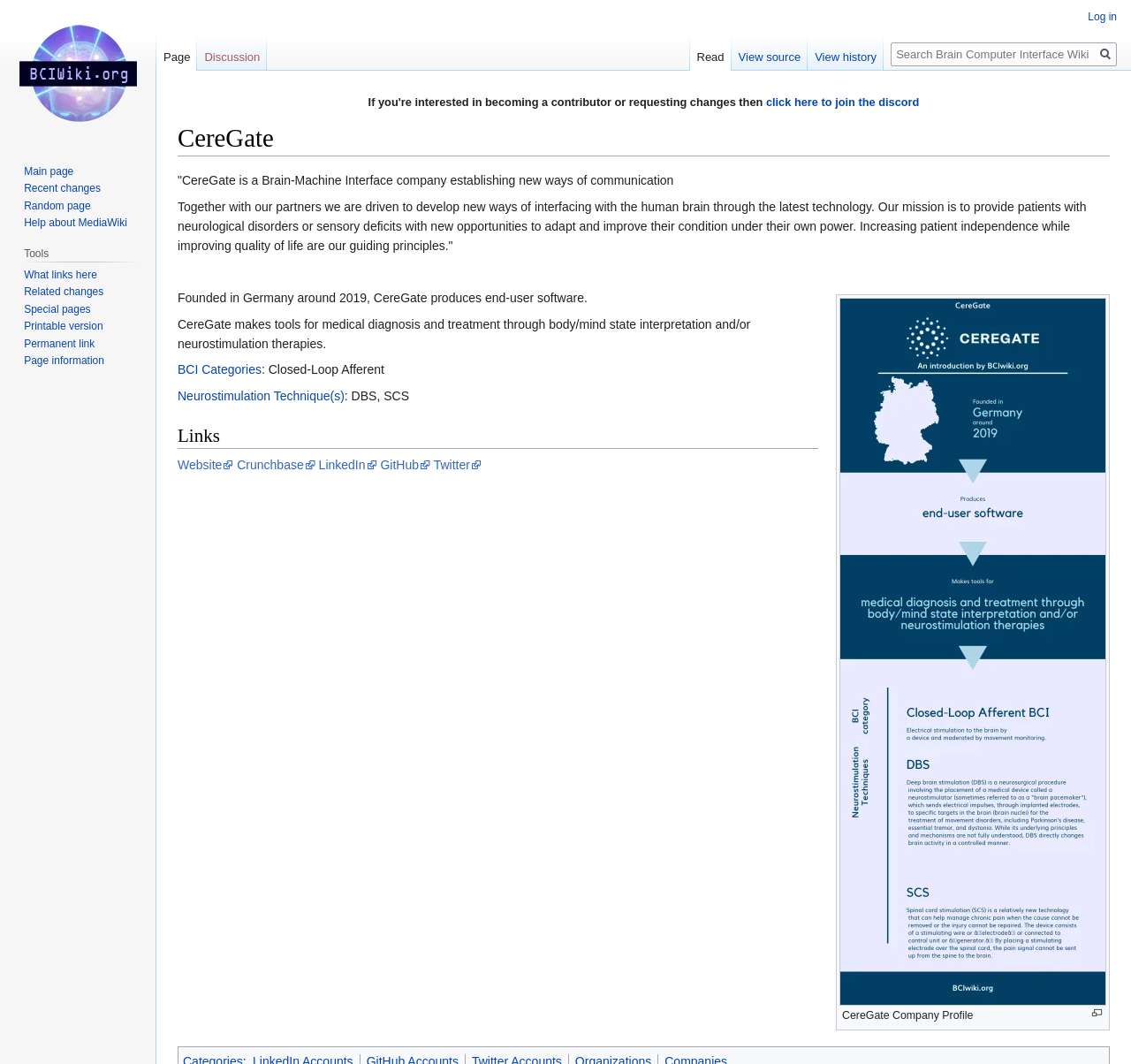Please identify the bounding box coordinates of the clickable area that will fulfill the following instruction: "click here to join the discord". The coordinates should be in the format of four float numbers between 0 and 1, i.e., [left, top, right, bottom].

[0.677, 0.09, 0.813, 0.102]